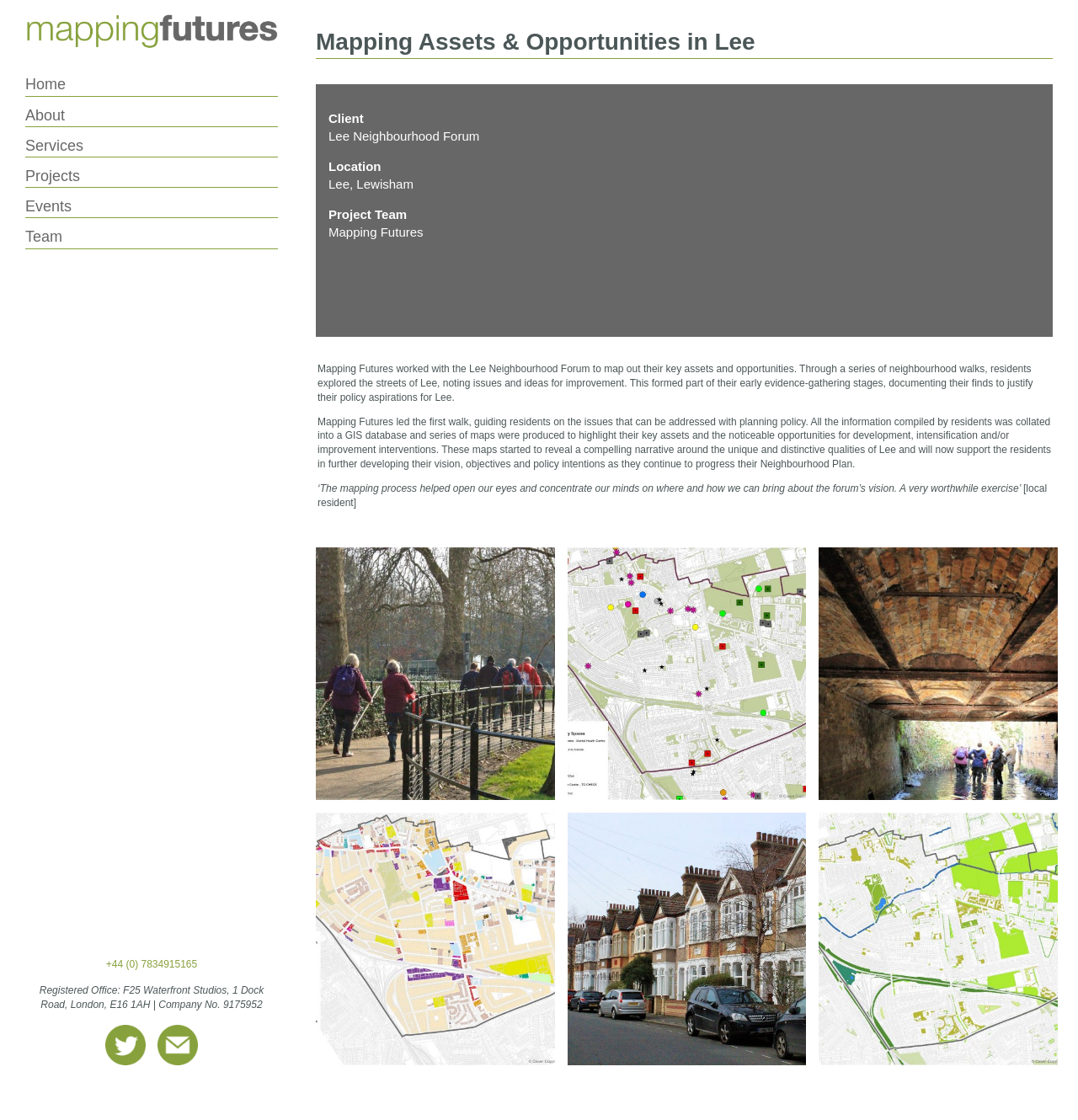Identify and generate the primary title of the webpage.

Mapping Assets & Opportunities in Lee